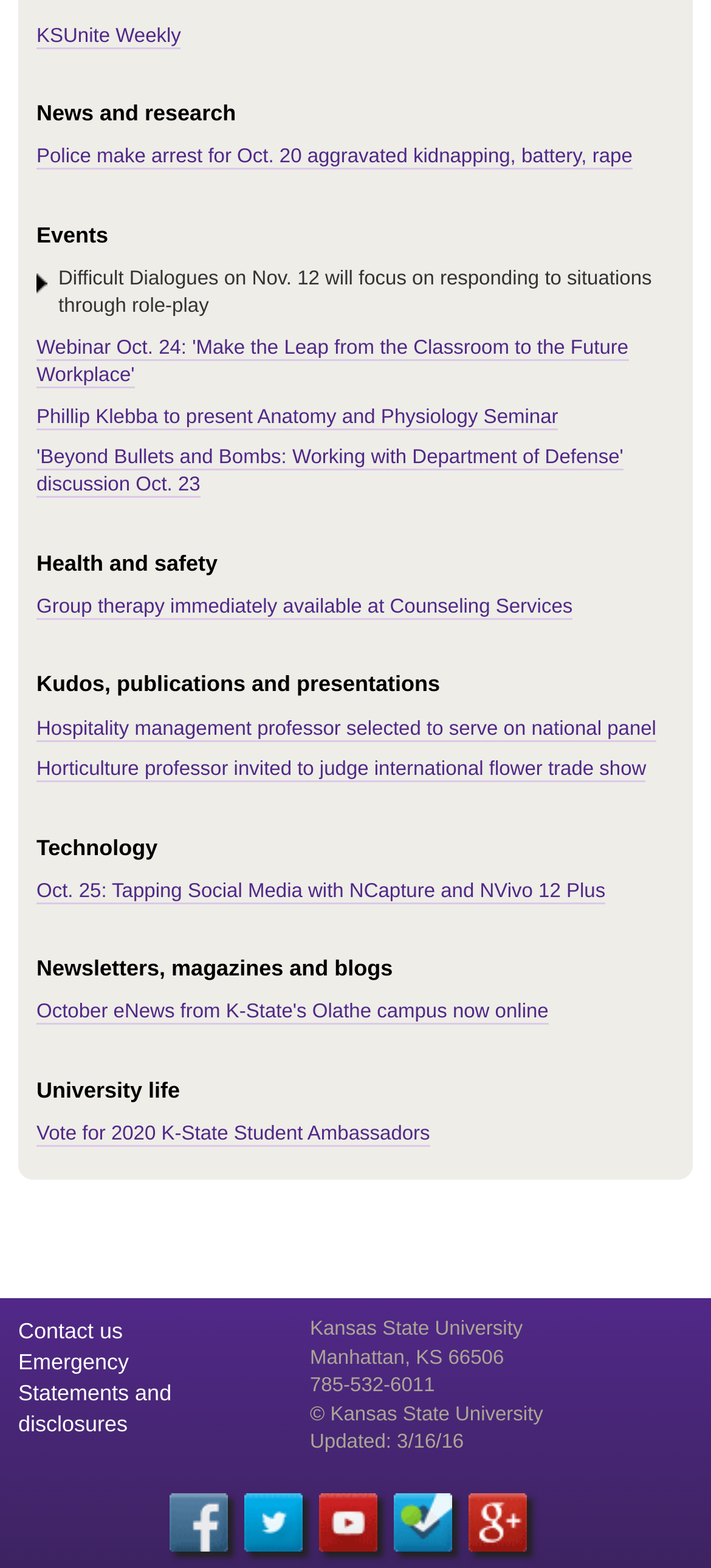Determine the bounding box coordinates of the region to click in order to accomplish the following instruction: "Learn about Difficult Dialogues event". Provide the coordinates as four float numbers between 0 and 1, specifically [left, top, right, bottom].

[0.082, 0.171, 0.917, 0.203]